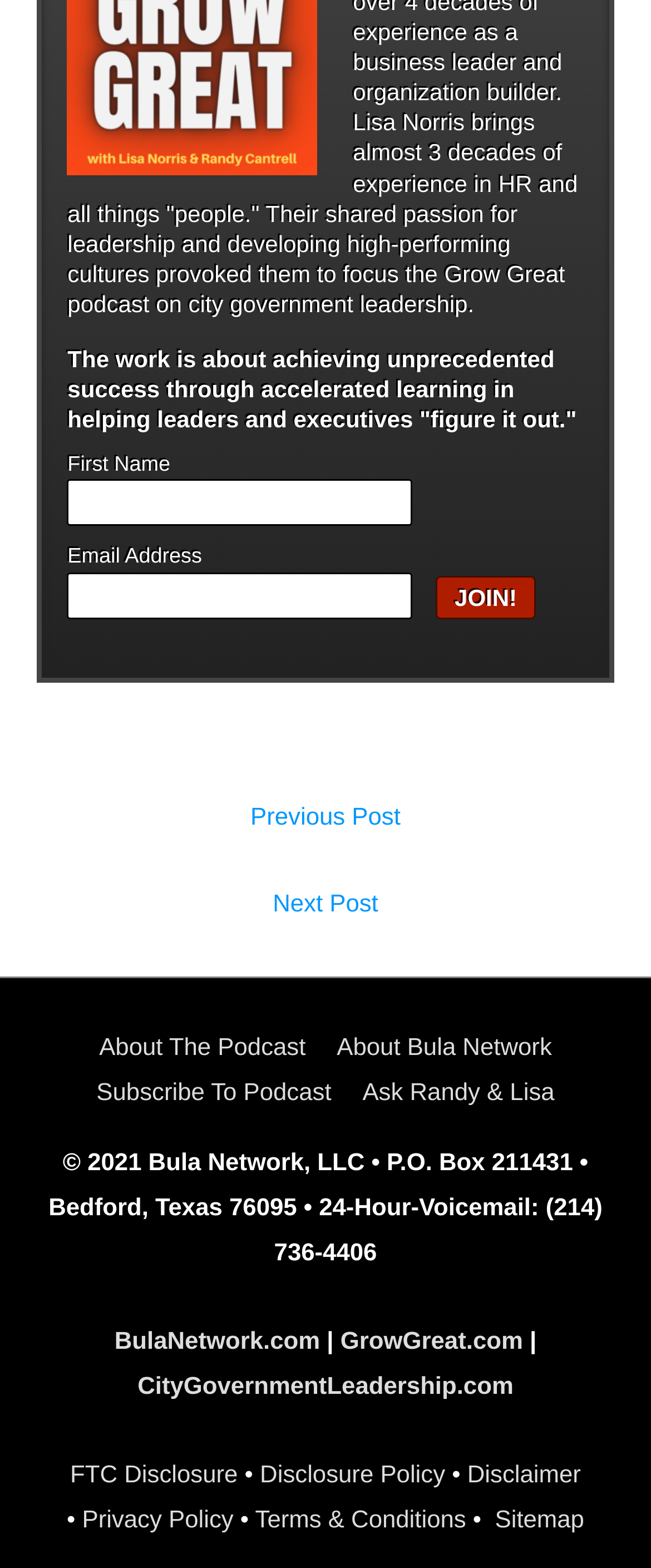What is the button text?
Based on the image, give a concise answer in the form of a single word or short phrase.

Join!